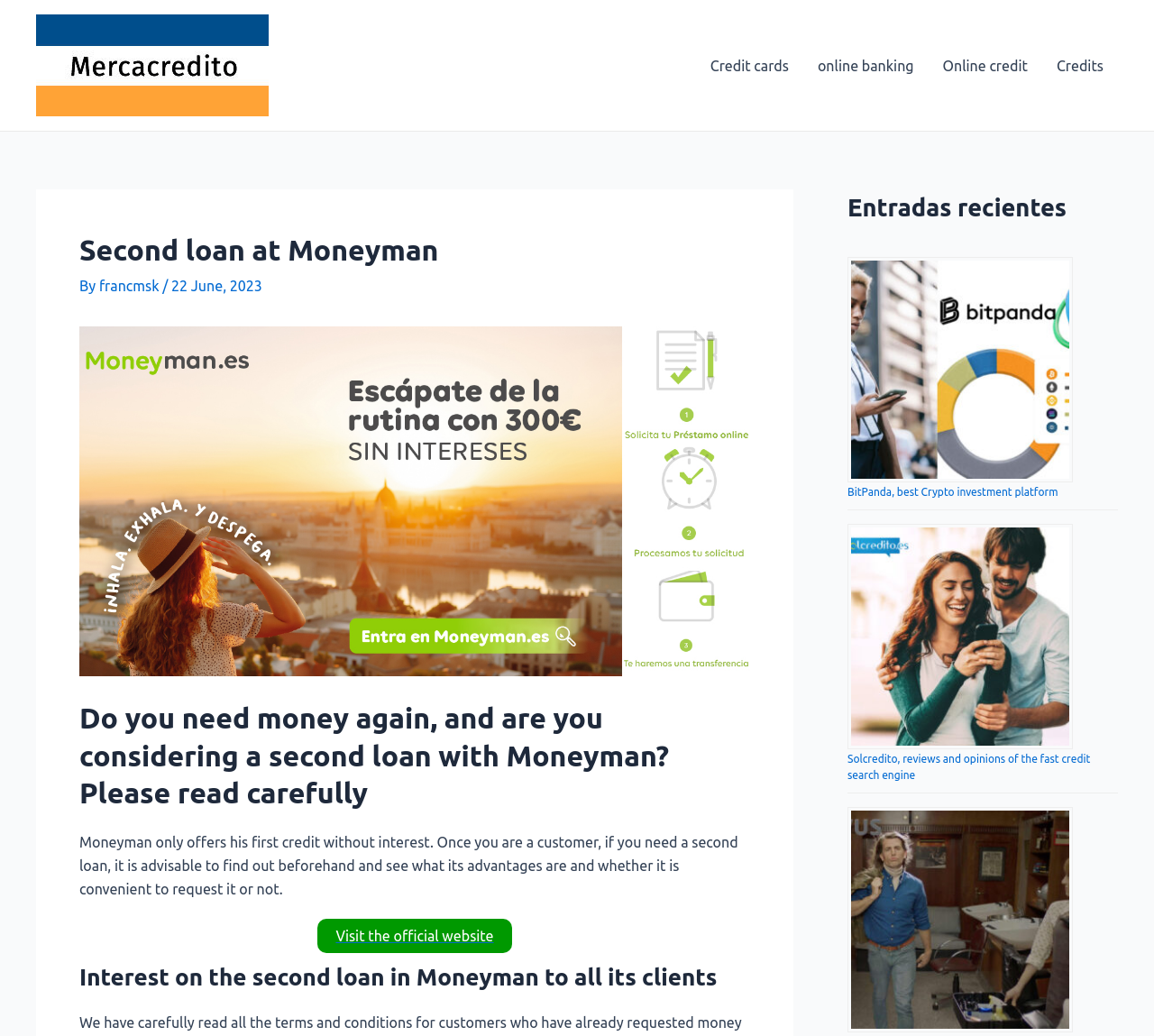What is the condition for getting the first credit without interest?
Refer to the image and offer an in-depth and detailed answer to the question.

According to the text, Moneyman only offers its first credit without interest, implying that being a new customer is the condition for getting the first credit without interest.